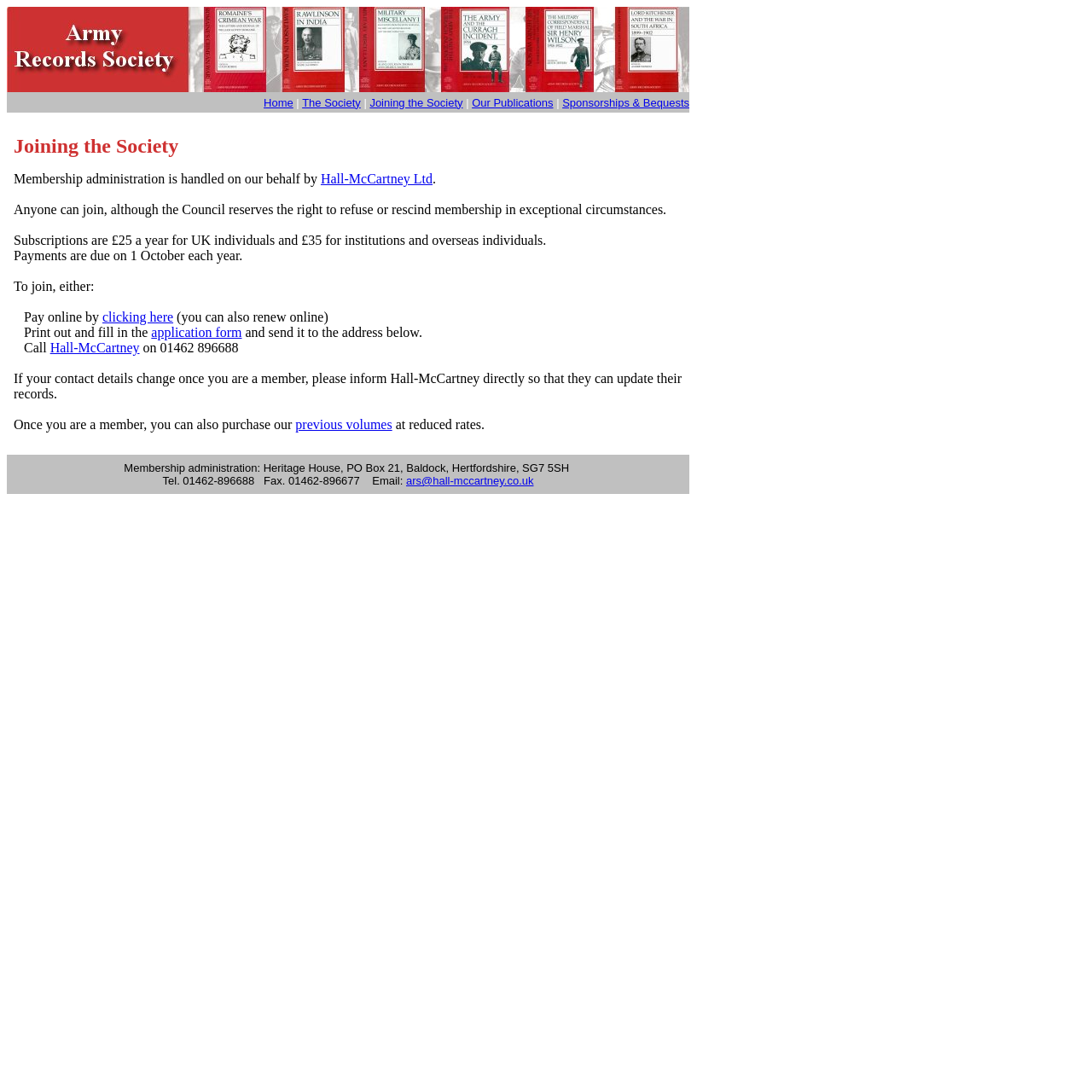Determine the bounding box coordinates of the clickable area required to perform the following instruction: "Email ars@hall-mccartney.co.uk". The coordinates should be represented as four float numbers between 0 and 1: [left, top, right, bottom].

[0.372, 0.434, 0.489, 0.446]